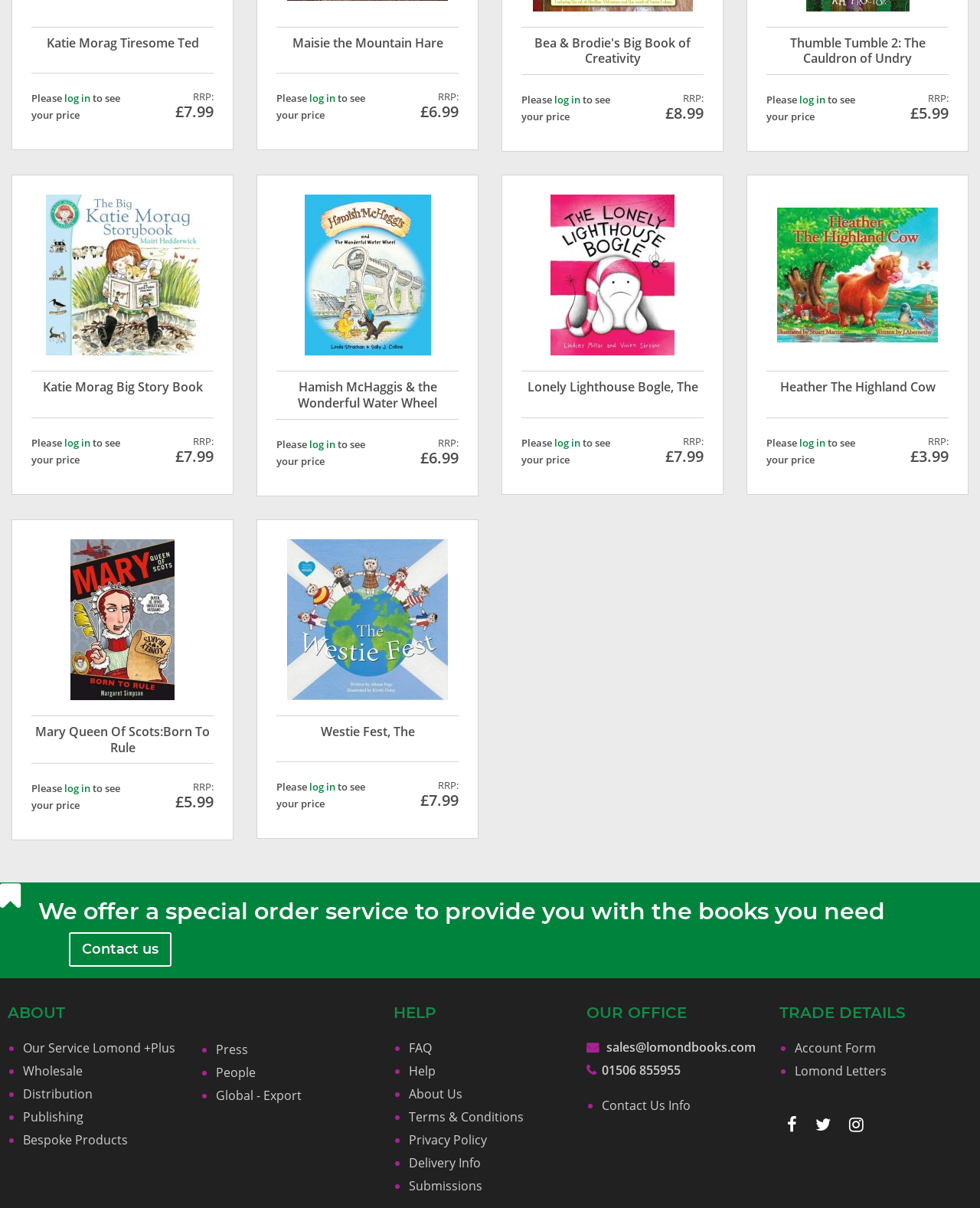Given the element description "Lonely Lighthouse Bogle, The", identify the bounding box of the corresponding UI element.

[0.532, 0.314, 0.718, 0.327]